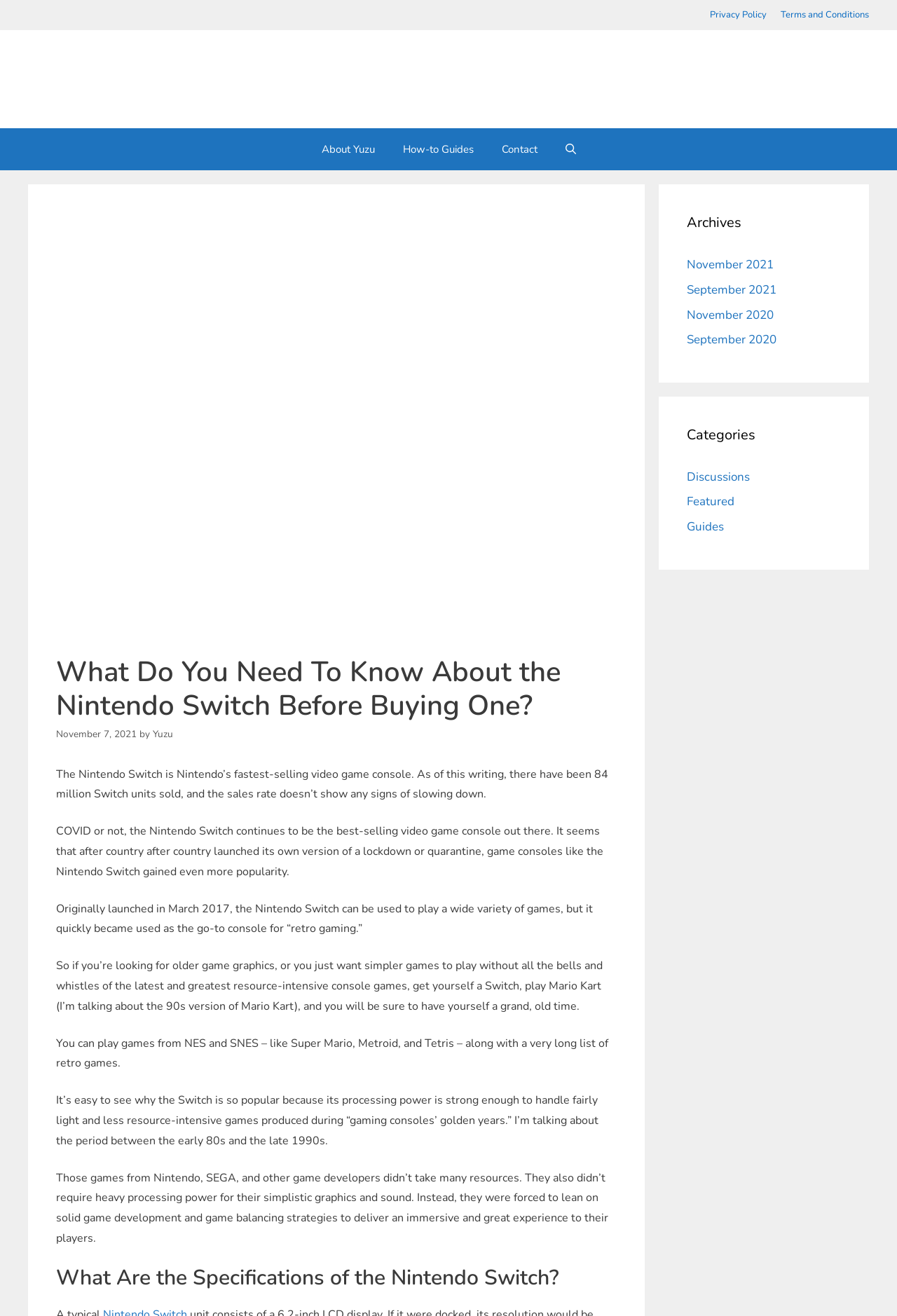Please answer the following question using a single word or phrase: 
What is the topic of the main article?

Nintendo Switch